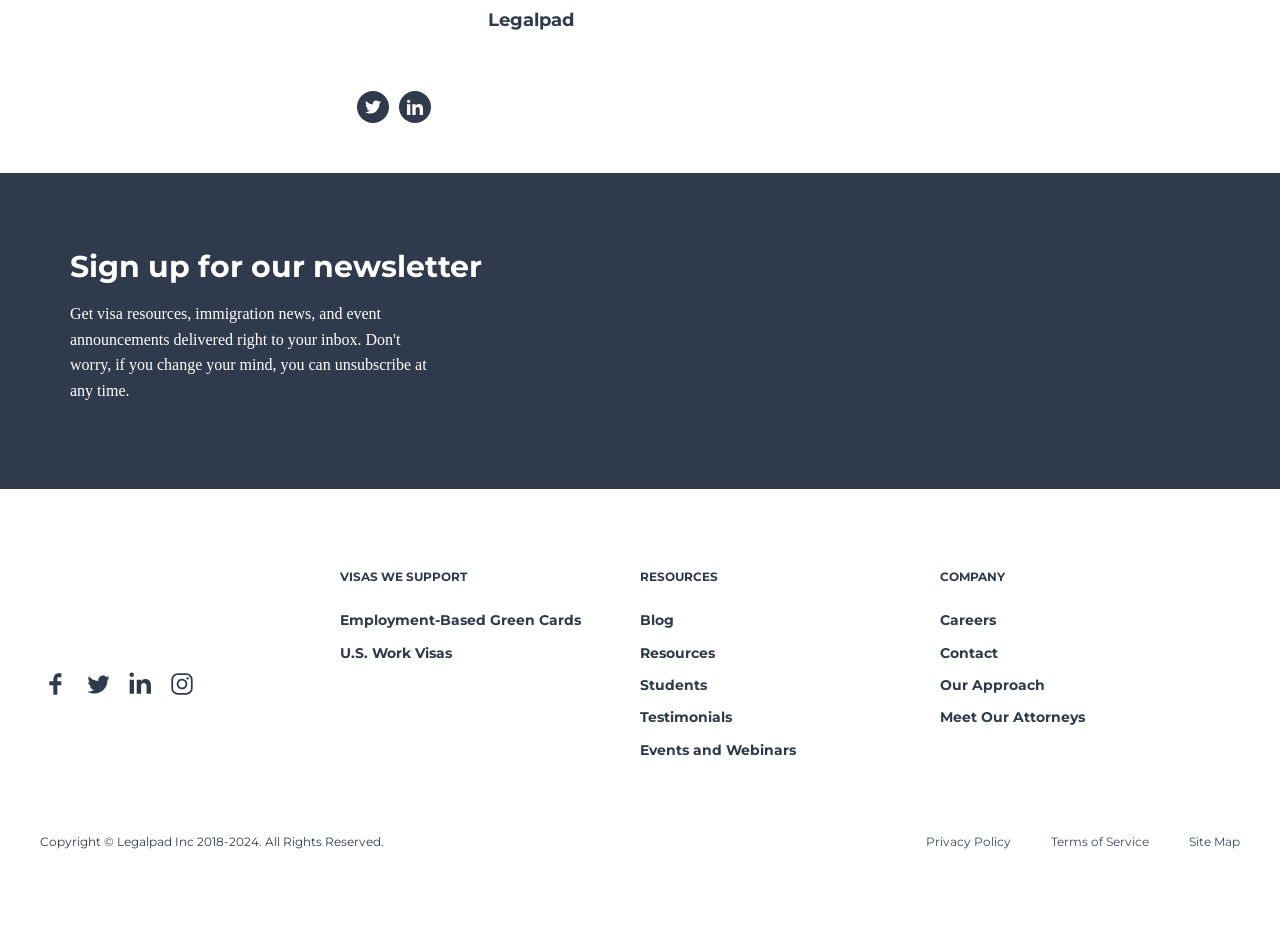Locate the bounding box coordinates of the area you need to click to fulfill this instruction: 'Visit LinkedIn page'. The coordinates must be in the form of four float numbers ranging from 0 to 1: [left, top, right, bottom].

[0.279, 0.097, 0.304, 0.132]